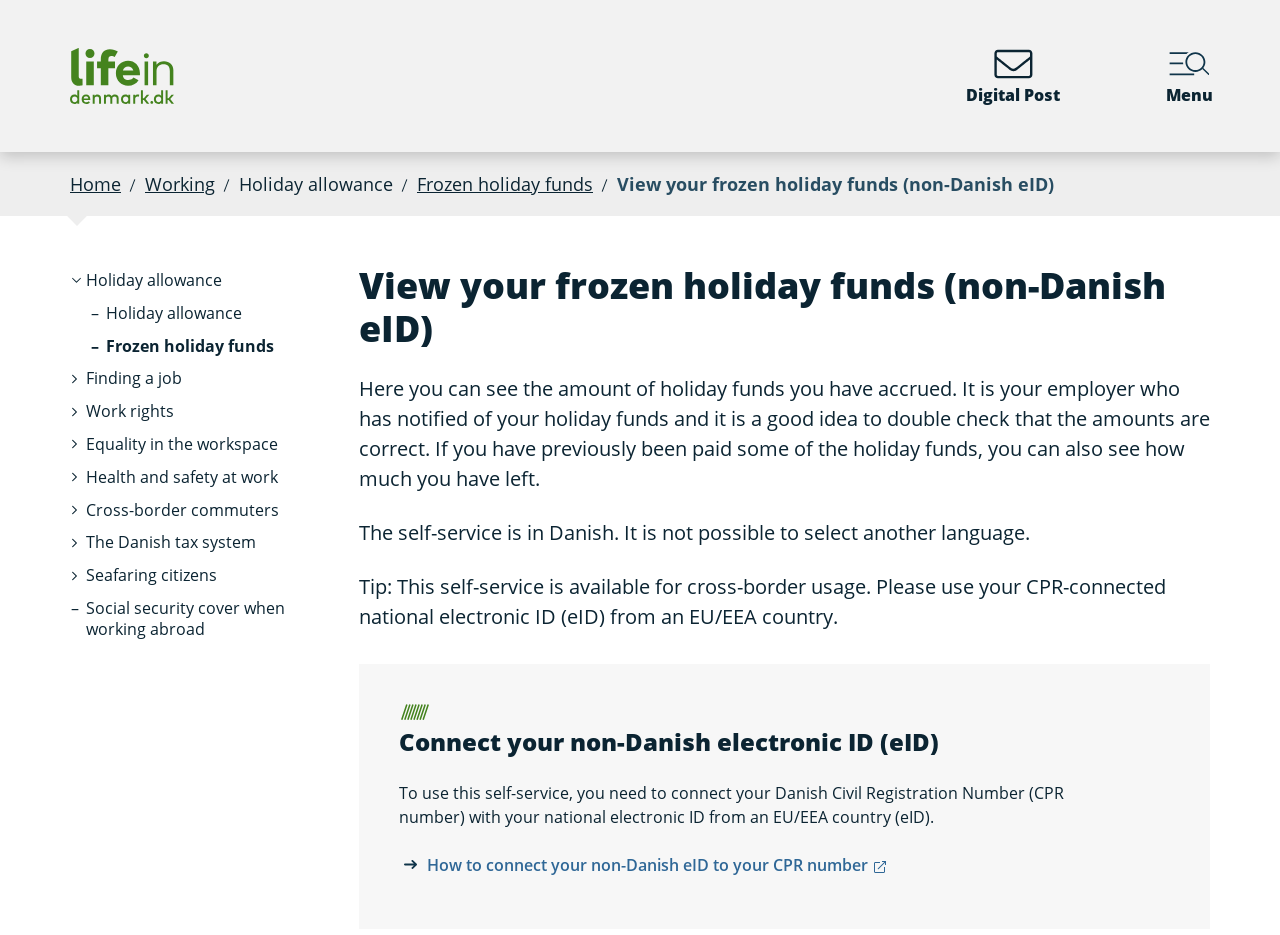Bounding box coordinates should be provided in the format (top-left x, top-left y, bottom-right x, bottom-right y) with all values between 0 and 1. Identify the bounding box for this UI element: The Danish tax system

[0.055, 0.563, 0.212, 0.598]